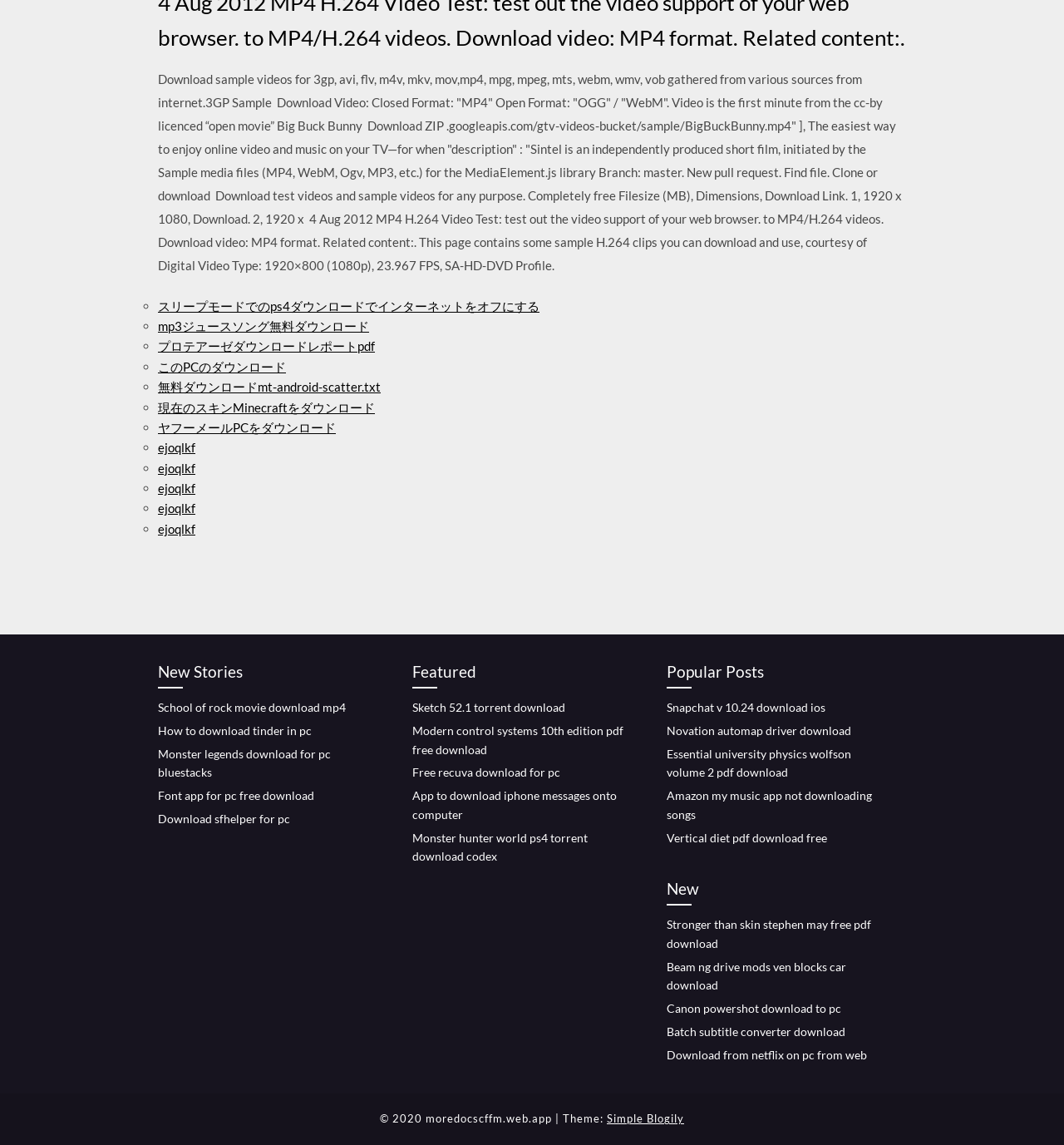What is the theme of the website?
Could you answer the question with a detailed and thorough explanation?

At the bottom of the webpage, there is a link that says 'Theme: Simple Blogily', indicating that the theme of the website is Simple Blogily.